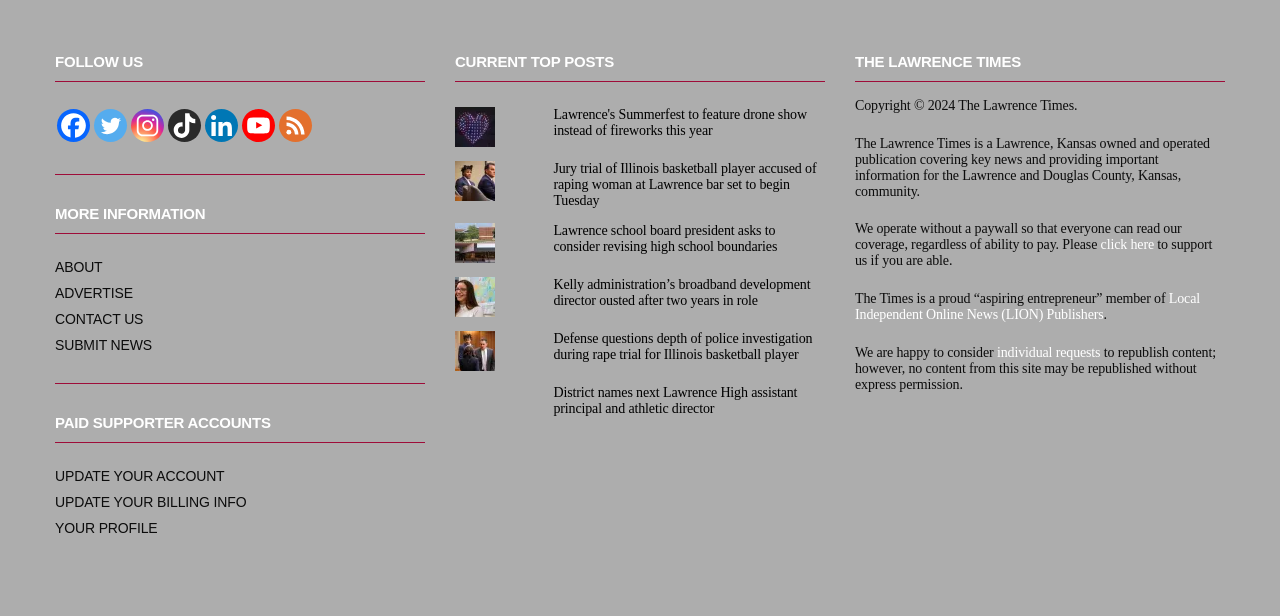Using the description: "title="Youtube Channel"", identify the bounding box of the corresponding UI element in the screenshot.

[0.189, 0.176, 0.215, 0.23]